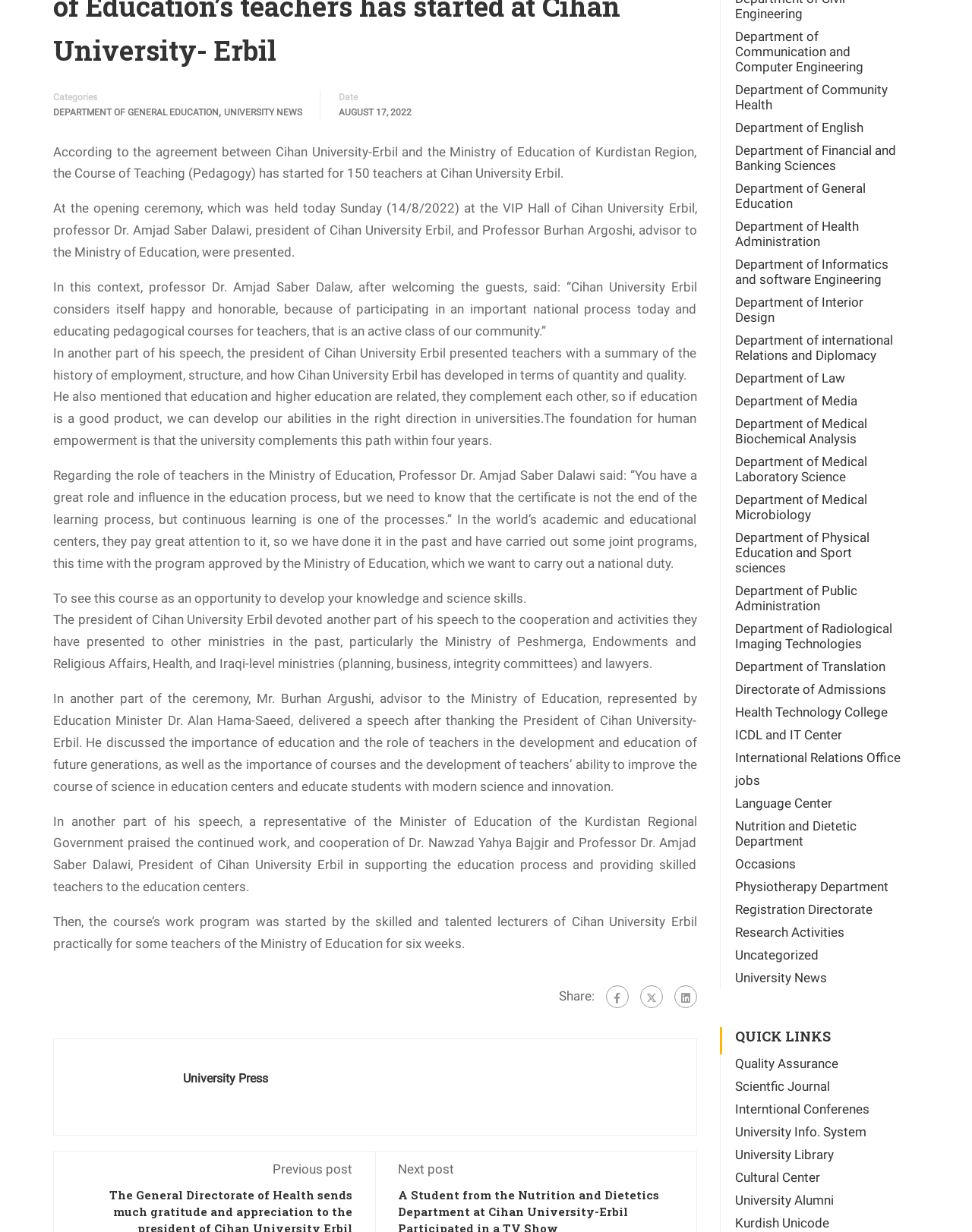Calculate the bounding box coordinates of the UI element given the description: "GDPR Cookie Policy".

None